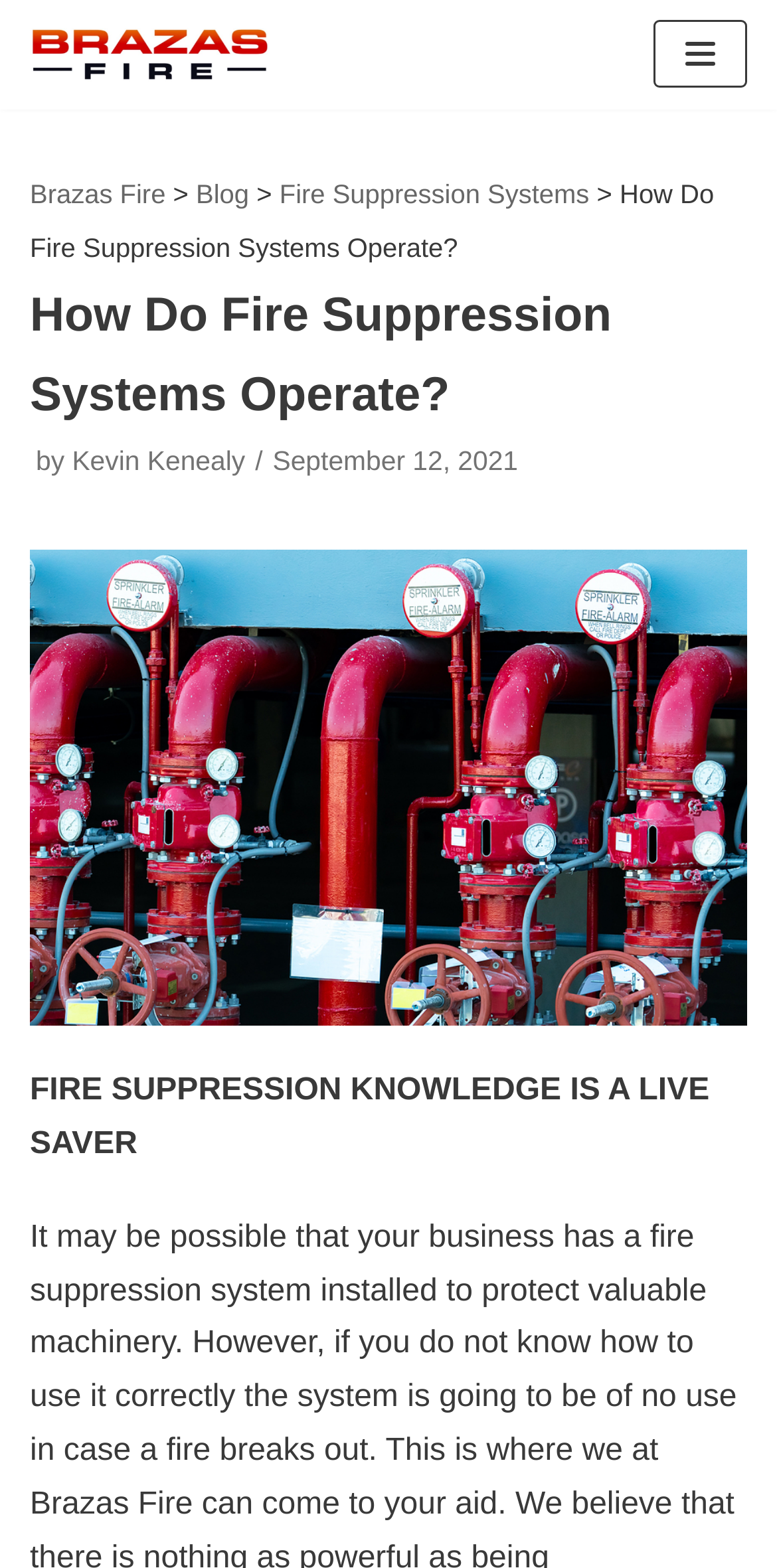What is the phone number mentioned on the webpage?
Please provide a detailed and thorough answer to the question.

I found the phone number by looking at the image description, which contains the text 'How Do Fire Suppression Systems Operate by Brazas Fire 505-889-8999'.